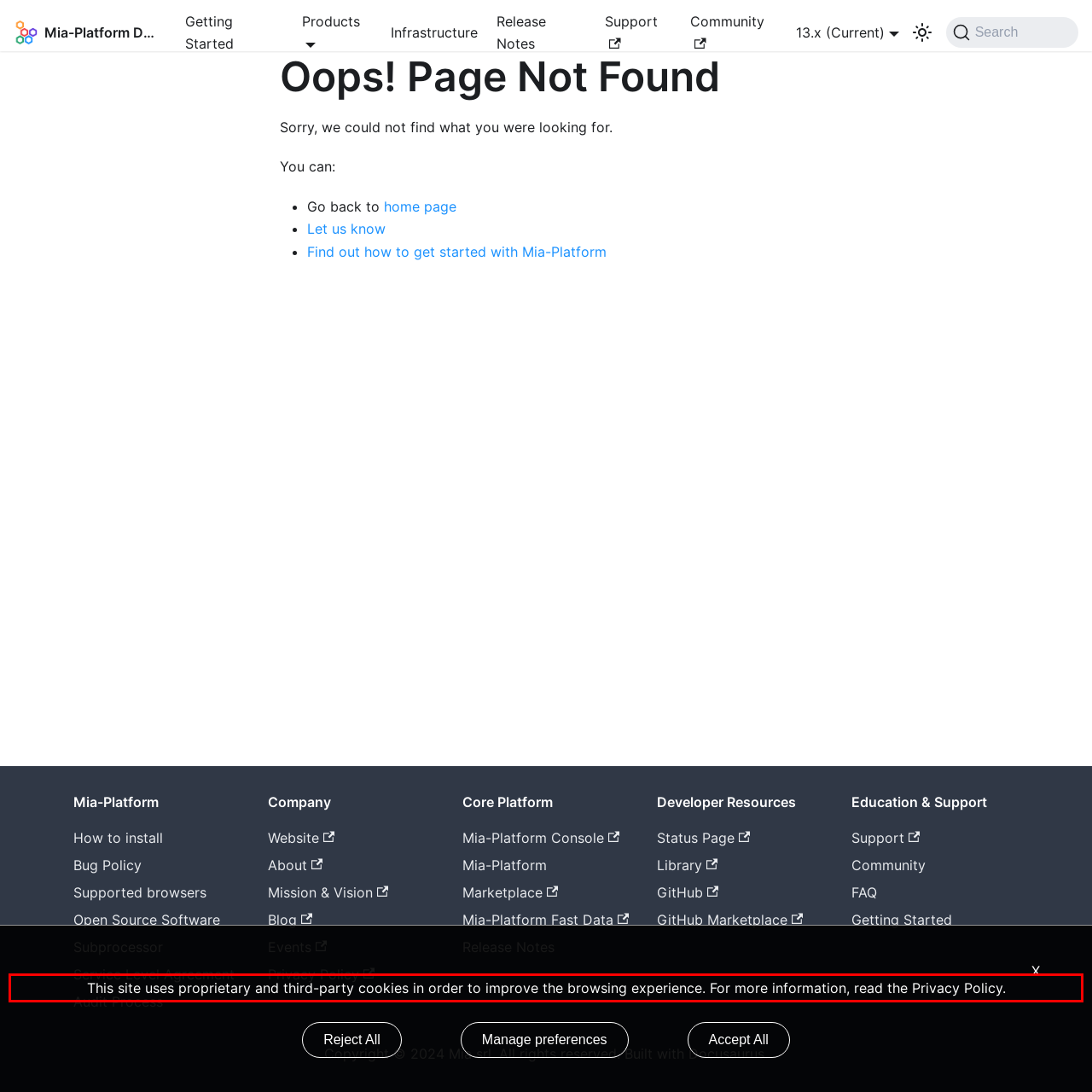Examine the screenshot of the webpage, locate the red bounding box, and perform OCR to extract the text contained within it.

This site uses proprietary and third-party cookies in order to improve the browsing experience. For more information, read the Privacy Policy.